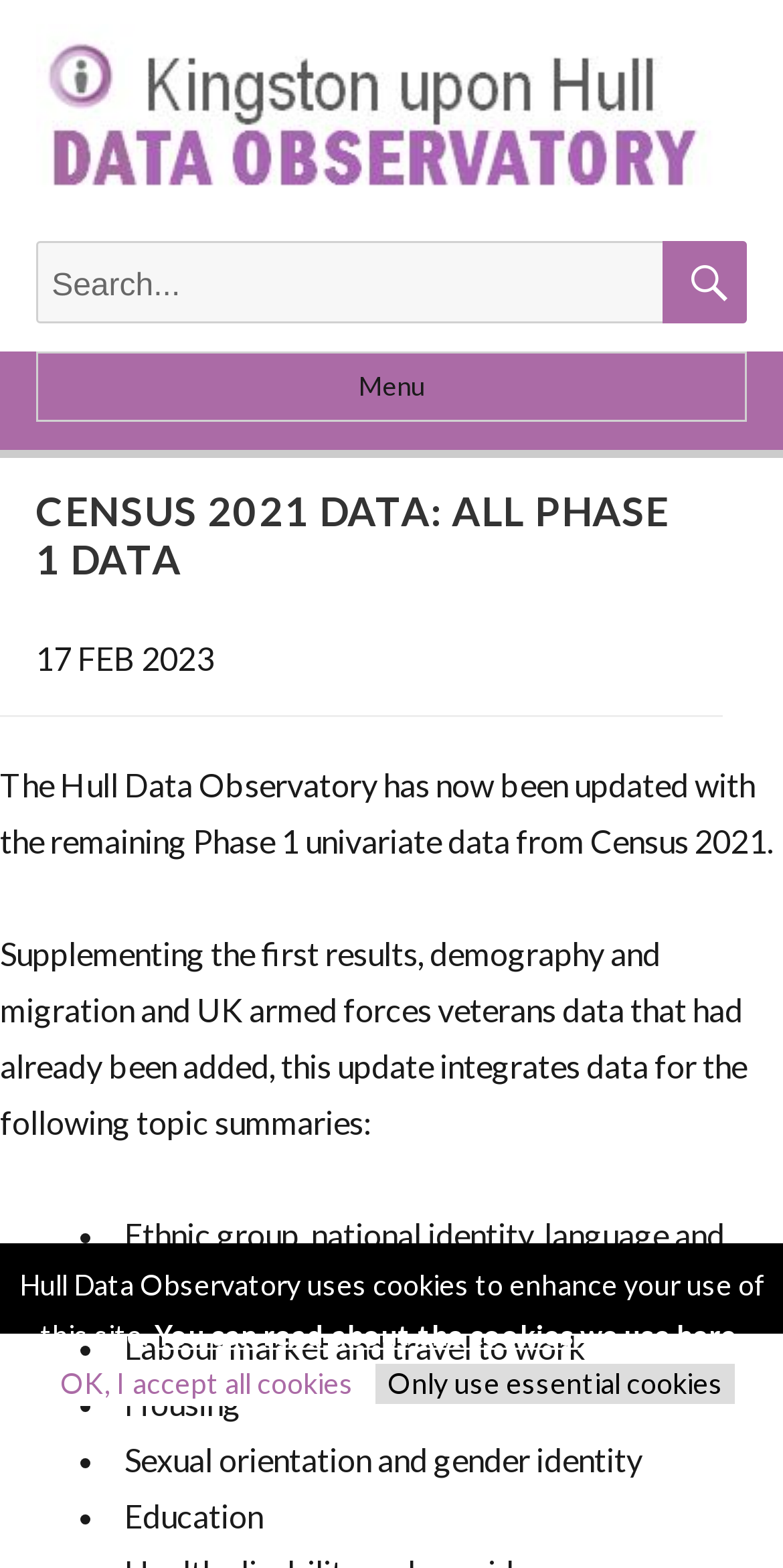Answer the following in one word or a short phrase: 
What is the name of the data observatory?

Hull Data Observatory